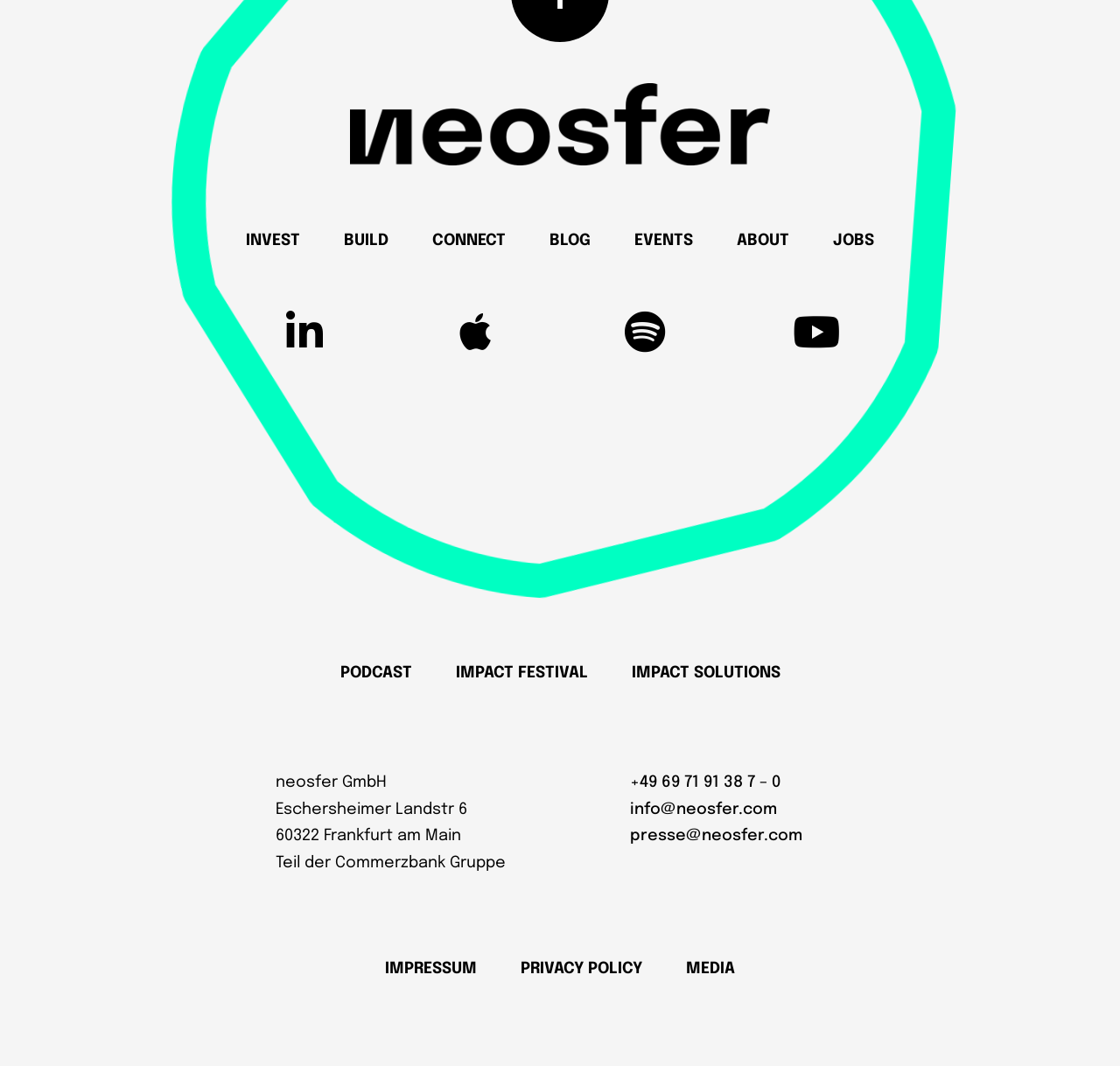Locate the bounding box coordinates of the area you need to click to fulfill this instruction: 'Go to the 'Invest' page'. The coordinates must be in the form of four float numbers ranging from 0 to 1: [left, top, right, bottom].

[0.2, 0.239, 0.288, 0.264]